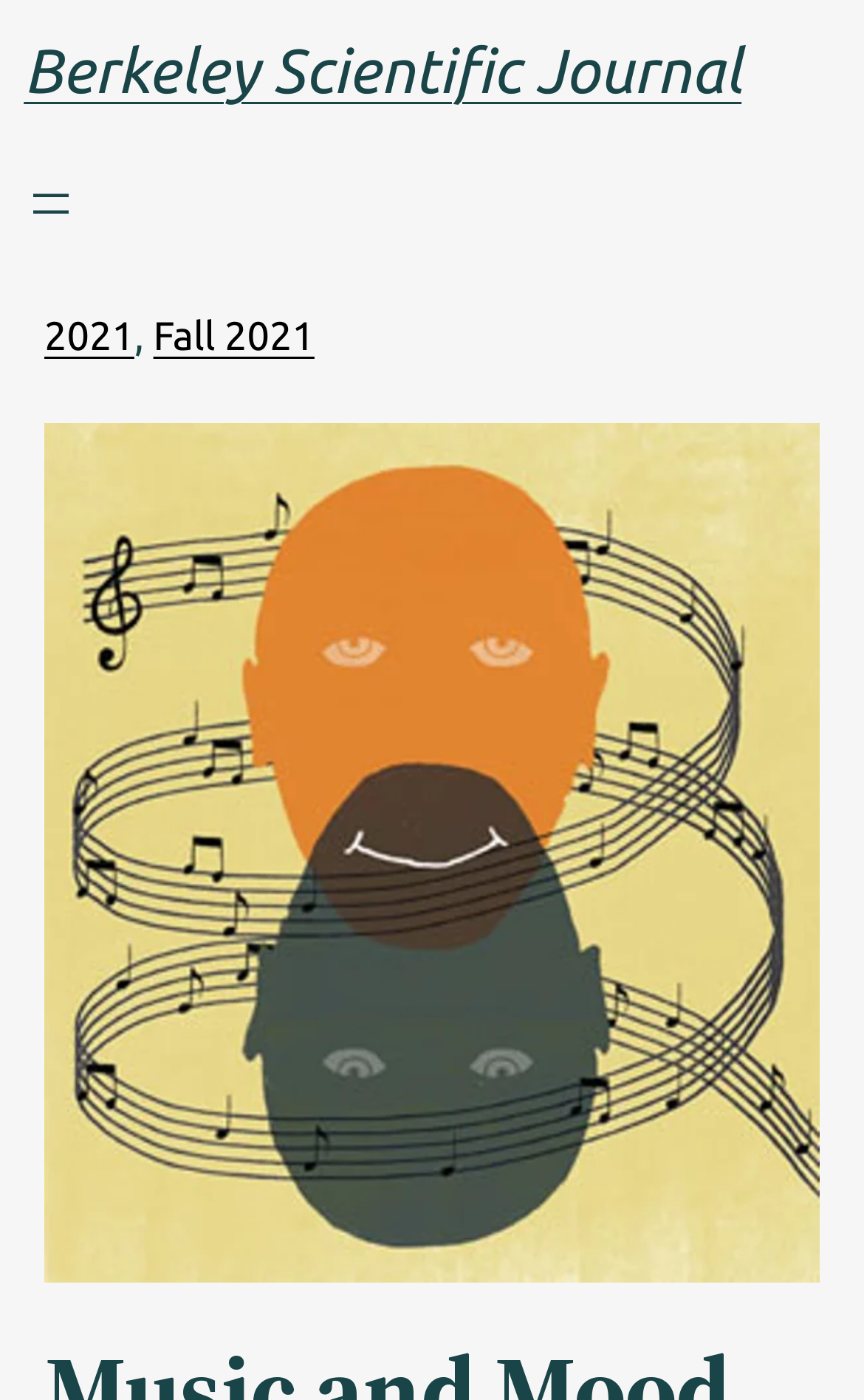Identify the title of the webpage and provide its text content.

BERKELEY SCIENTIFIC JOURNAL